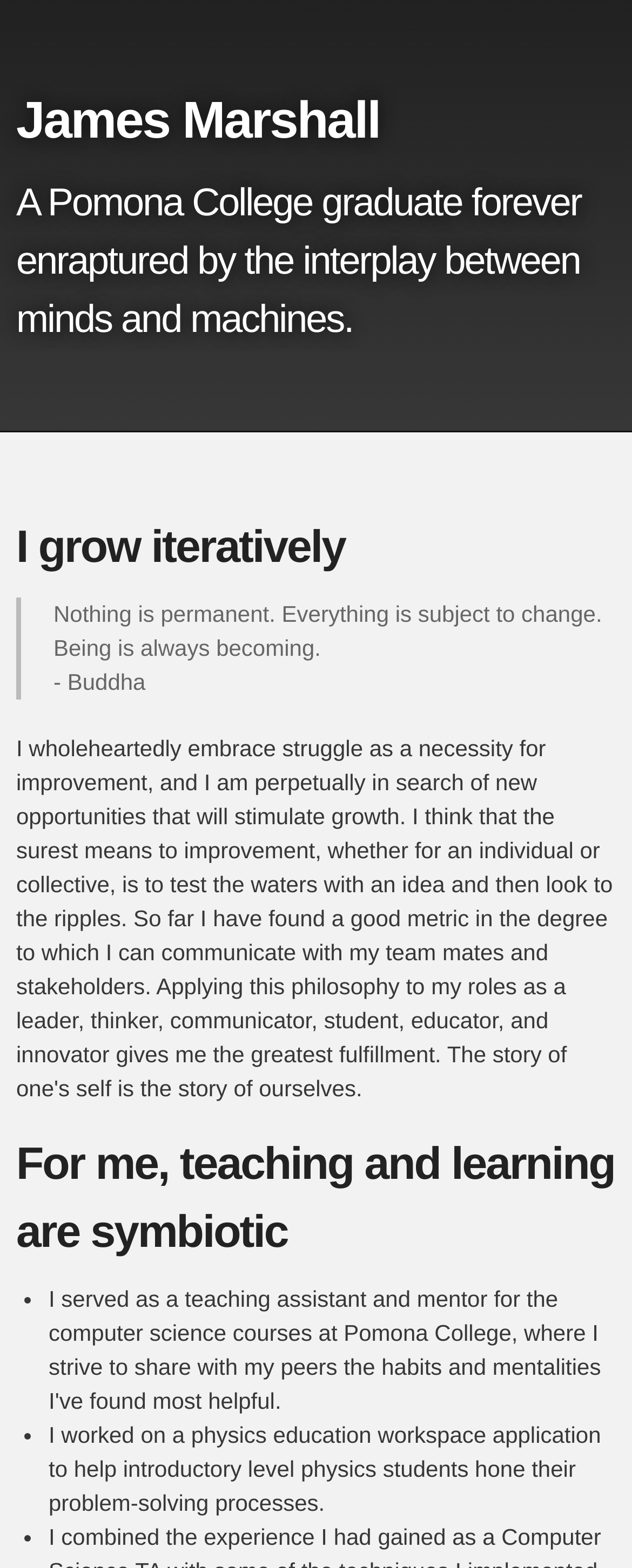Answer this question in one word or a short phrase: What is the author's educational background?

Pomona College